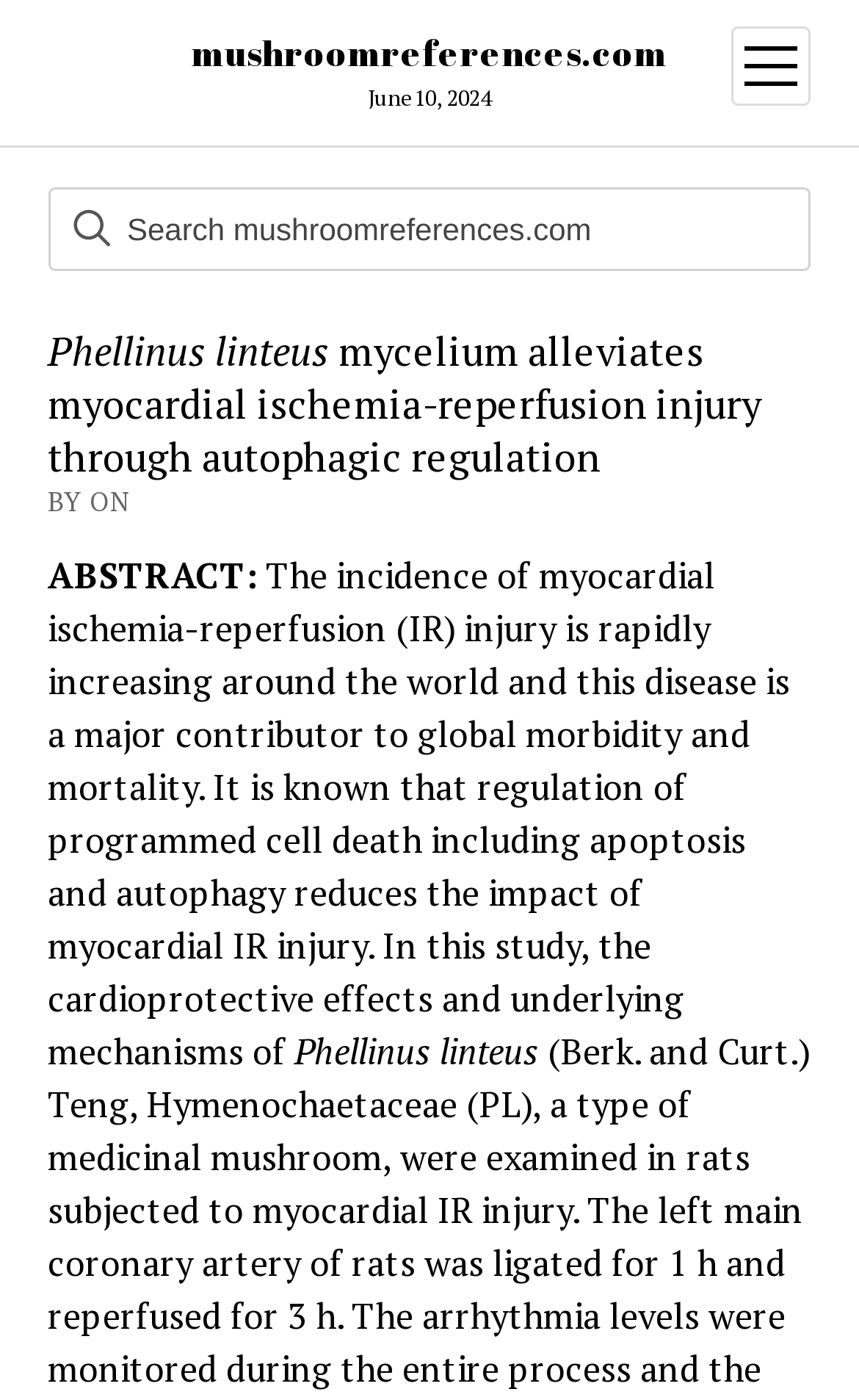Using the element description name="q" placeholder="Search mushroomreferences.com", predict the bounding box coordinates for the UI element. Provide the coordinates in (top-left x, top-left y, bottom-right x, bottom-right y) format with values ranging from 0 to 1.

[0.056, 0.134, 0.944, 0.194]